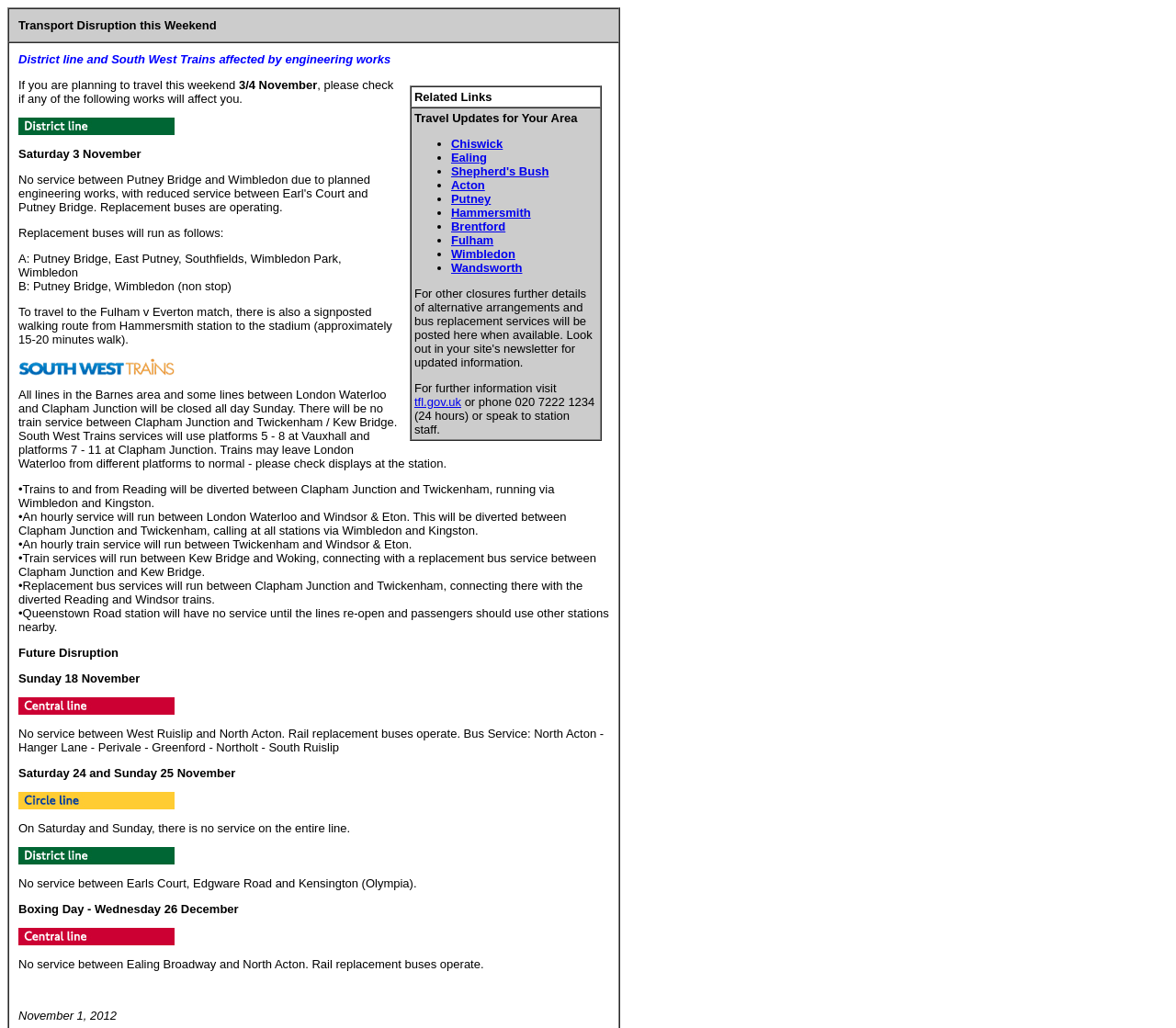Locate the UI element described by tfl.gov.uk in the provided webpage screenshot. Return the bounding box coordinates in the format (top-left x, top-left y, bottom-right x, bottom-right y), ensuring all values are between 0 and 1.

[0.352, 0.384, 0.392, 0.398]